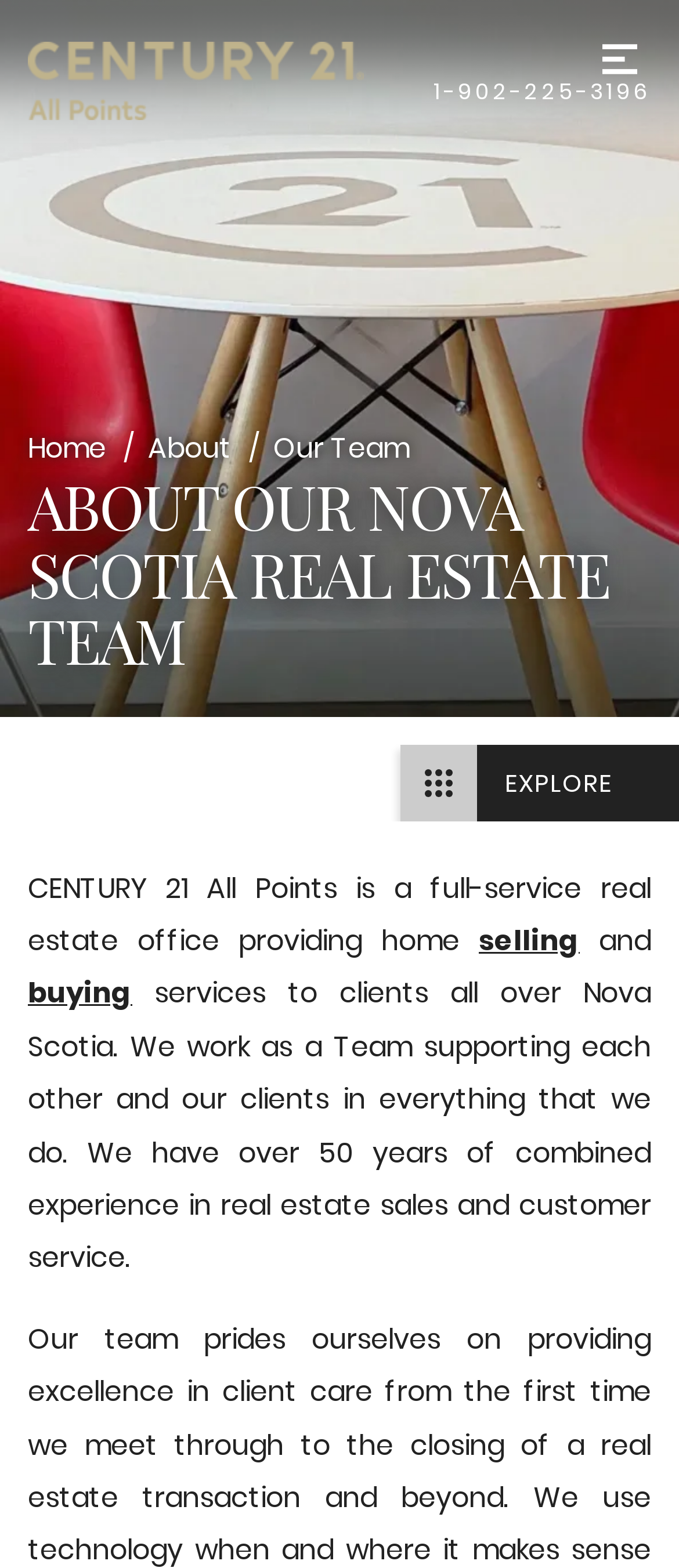Identify the bounding box coordinates of the section to be clicked to complete the task described by the following instruction: "Learn about the team". The coordinates should be four float numbers between 0 and 1, formatted as [left, top, right, bottom].

[0.403, 0.273, 0.603, 0.299]